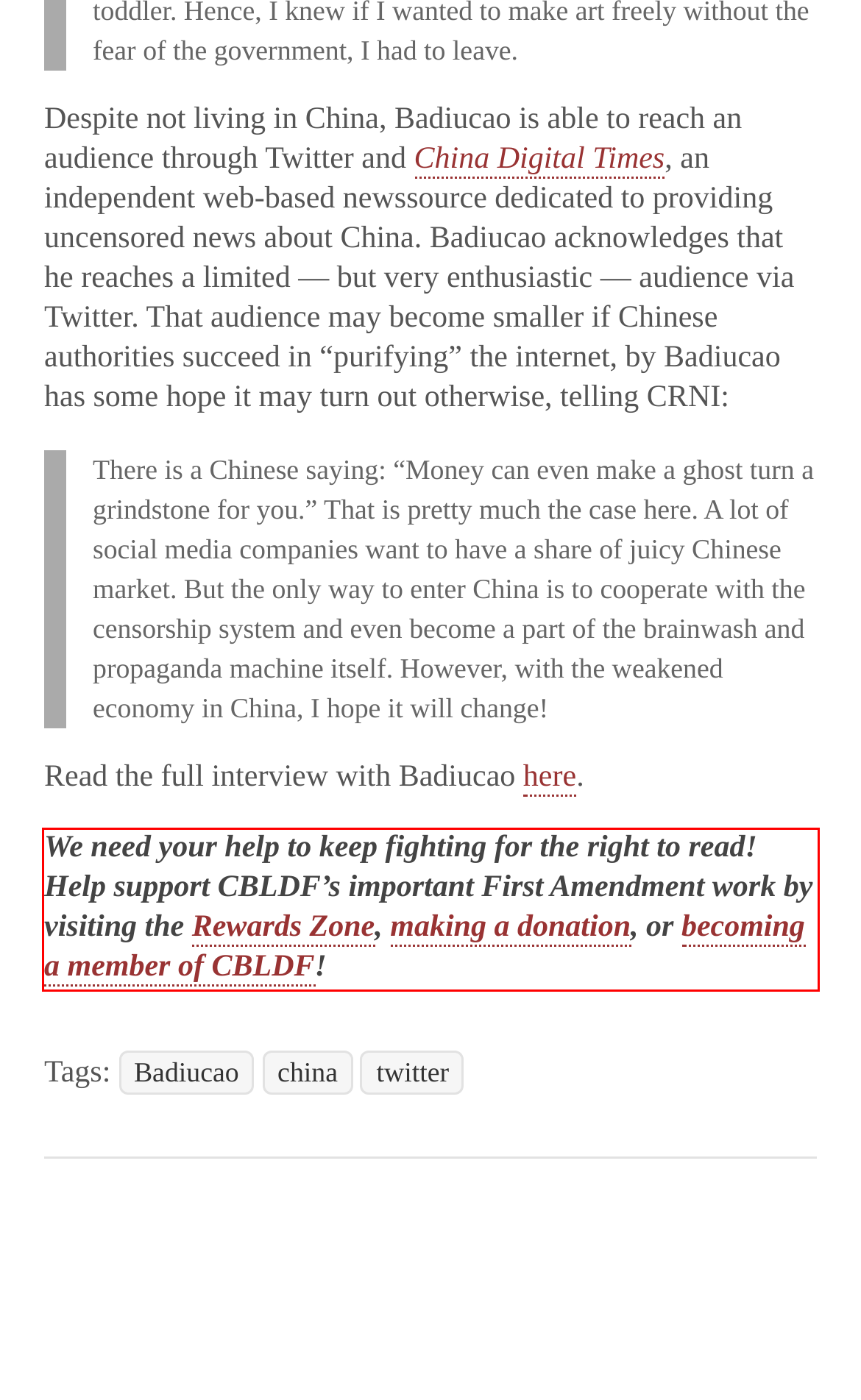The screenshot you have been given contains a UI element surrounded by a red rectangle. Use OCR to read and extract the text inside this red rectangle.

We need your help to keep fighting for the right to read! Help support CBLDF’s important First Amendment work by visiting the Rewards Zone, making a donation, or becoming a member of CBLDF!